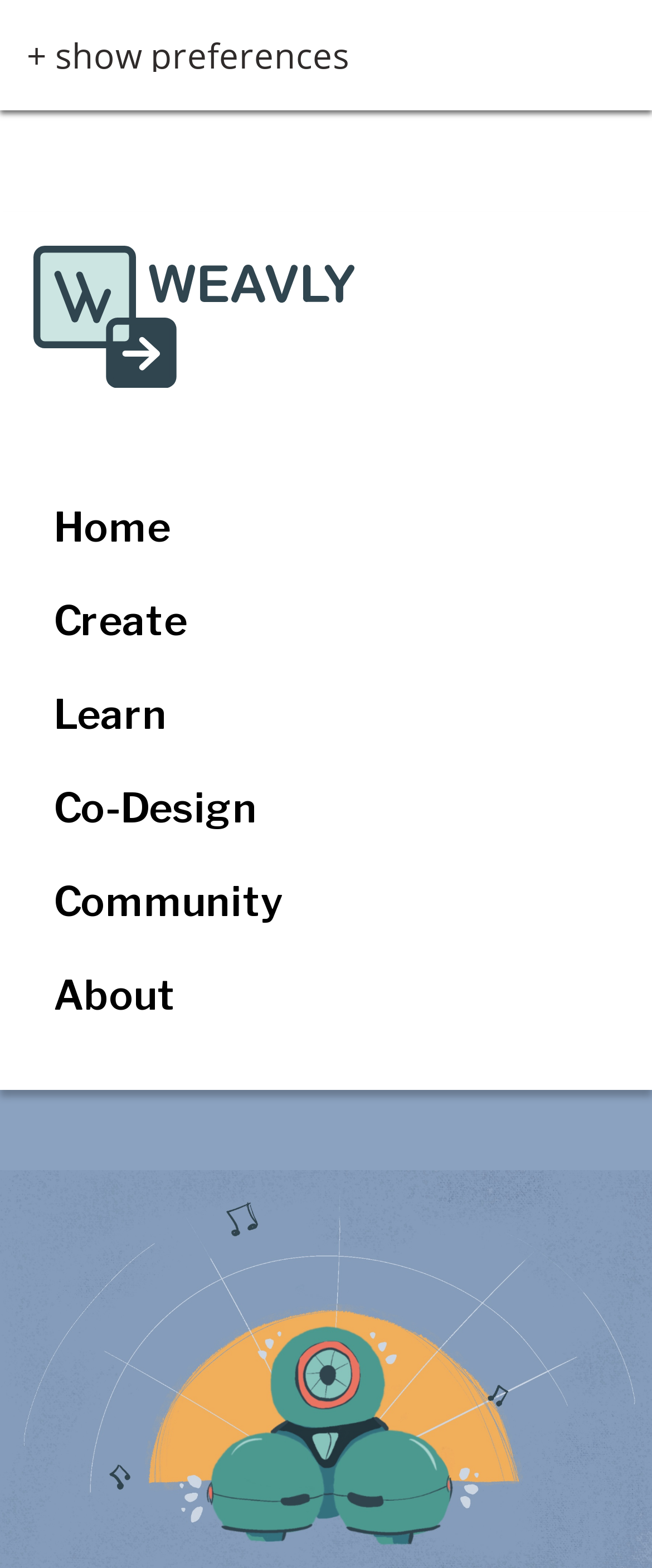Locate the bounding box coordinates of the element you need to click to accomplish the task described by this instruction: "learn about Dash and Dot".

[0.051, 0.436, 0.287, 0.476]